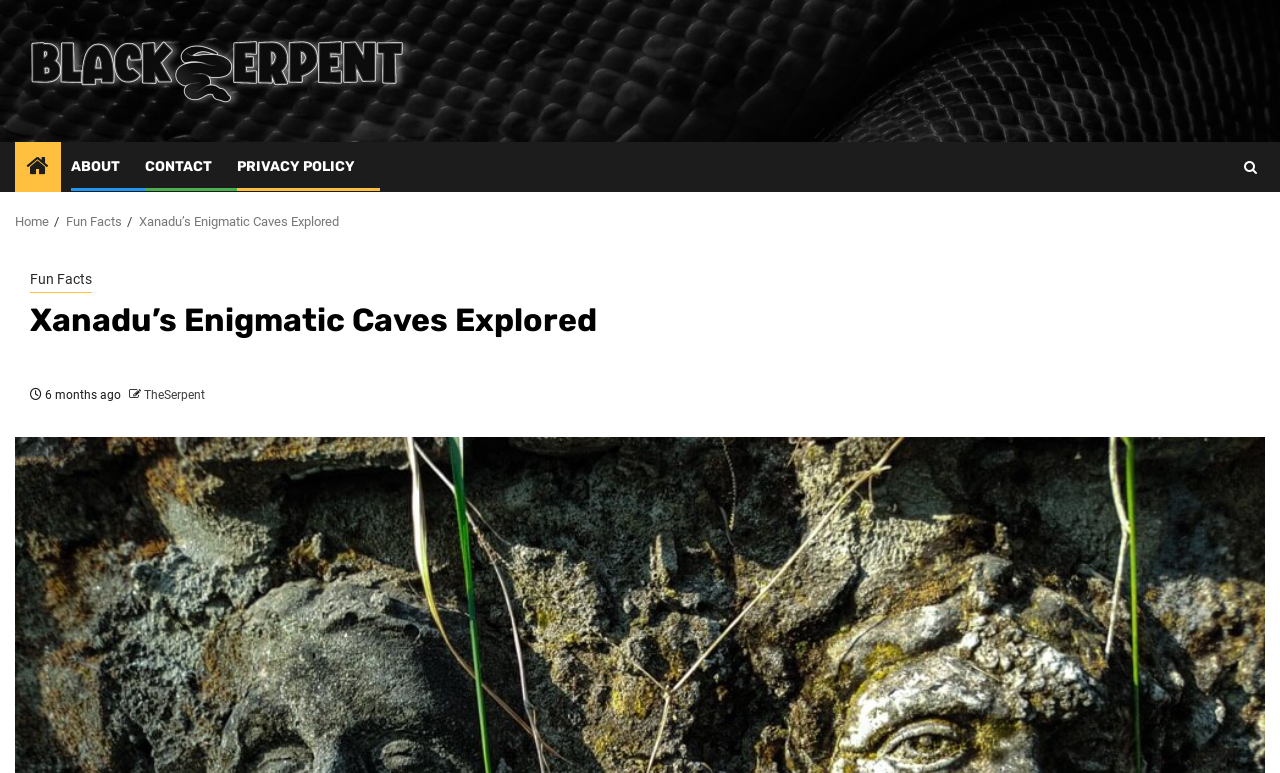Find and provide the bounding box coordinates for the UI element described with: "Xanadu’s Enigmatic Caves Explored".

[0.109, 0.277, 0.265, 0.296]